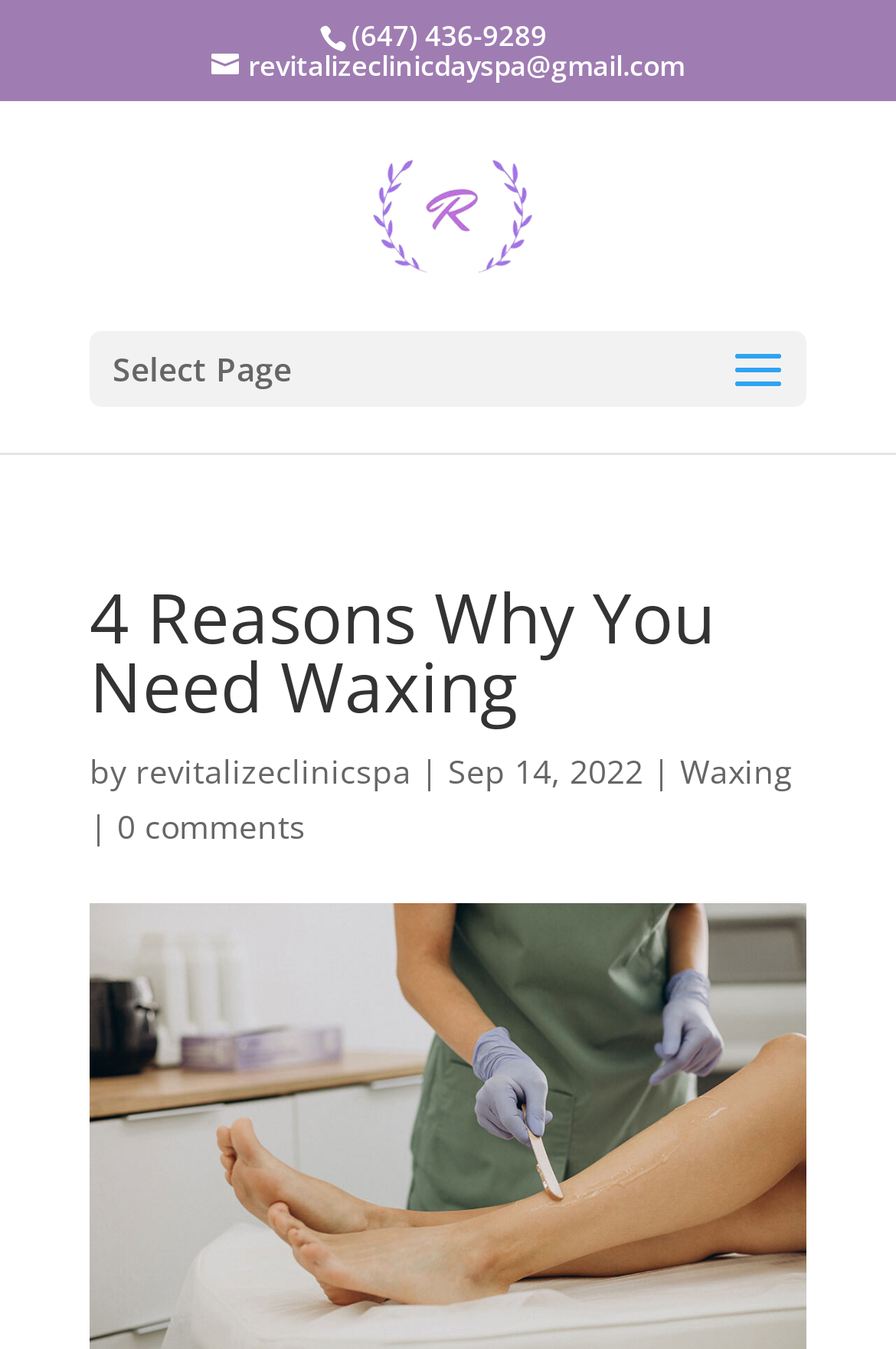Provide a short answer using a single word or phrase for the following question: 
When was the article published?

Sep 14, 2022